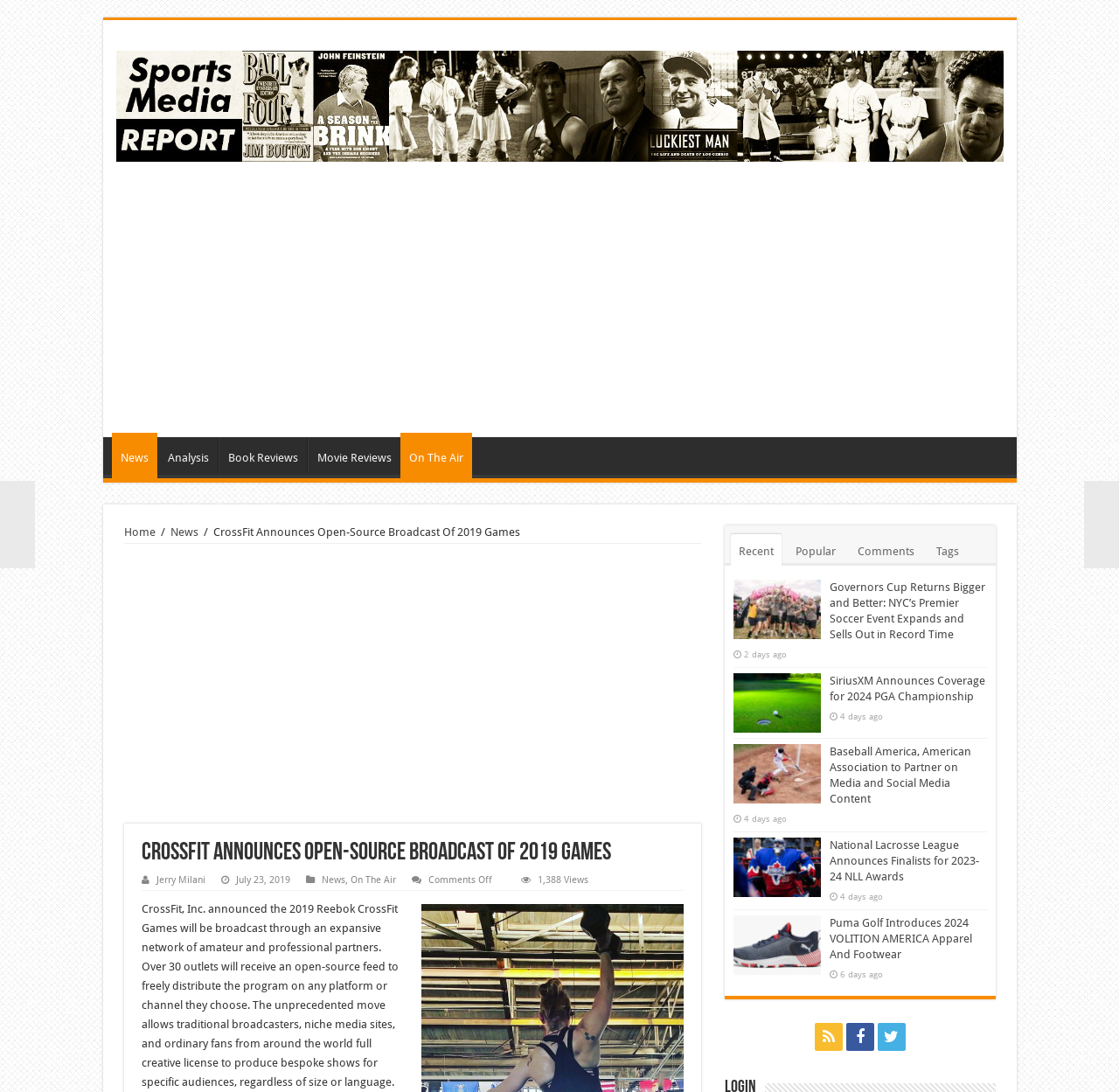Generate a thorough explanation of the webpage's elements.

The webpage appears to be a sports media report website, with a focus on news and analysis. At the top of the page, there is a heading that reads "Sports Media Report" with an accompanying image. Below this, there is a section with several links to different categories, including "News", "Analysis", "Book Reviews", and "Movie Reviews".

The main content of the page is an article with the title "CrossFit Announces Open-Source Broadcast Of 2019 Games". The article is written by Jerry Milani and was published on July 23, 2019. The text describes how CrossFit, Inc. will be broadcasting the 2019 Reebok CrossFit Games through an expansive network of amateur and professional partners, allowing for creative freedom in producing bespoke shows for specific audiences.

To the right of the article, there is a section with several links to other news articles, including "FITE to Exclusively Stream Lucha Libre AAA’s debut events at MSG and the L.A. Forum" and "Sports and Entertainment Veterans Adelson and Lyons Launch PivottvMedia". Below this, there are several headings with links to other articles, including "Governors Cup Returns Bigger and Better: NYC’s Premier Soccer Event Expands and Sells Out in Record Time", "SiriusXM Announces Coverage for 2024 PGA Championship", and "Baseball America, American Association to Partner on Media and Social Media Content".

At the bottom of the page, there are several social media links, including Facebook, Twitter, and LinkedIn. There are also links to other sections of the website, including "Recent", "Popular", "Comments", and "Tags".